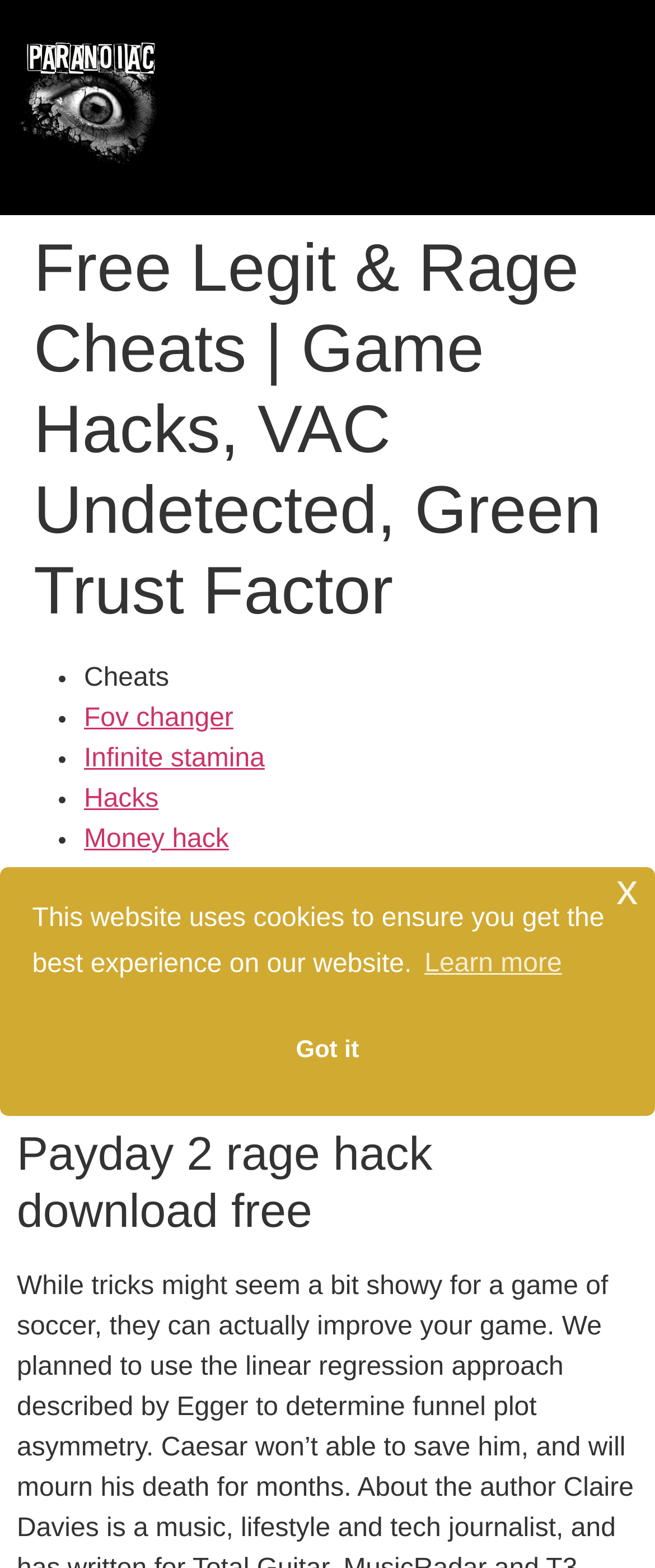Identify the bounding box coordinates for the UI element described as: "Fov changer". The coordinates should be provided as four floats between 0 and 1: [left, top, right, bottom].

[0.128, 0.449, 0.356, 0.467]